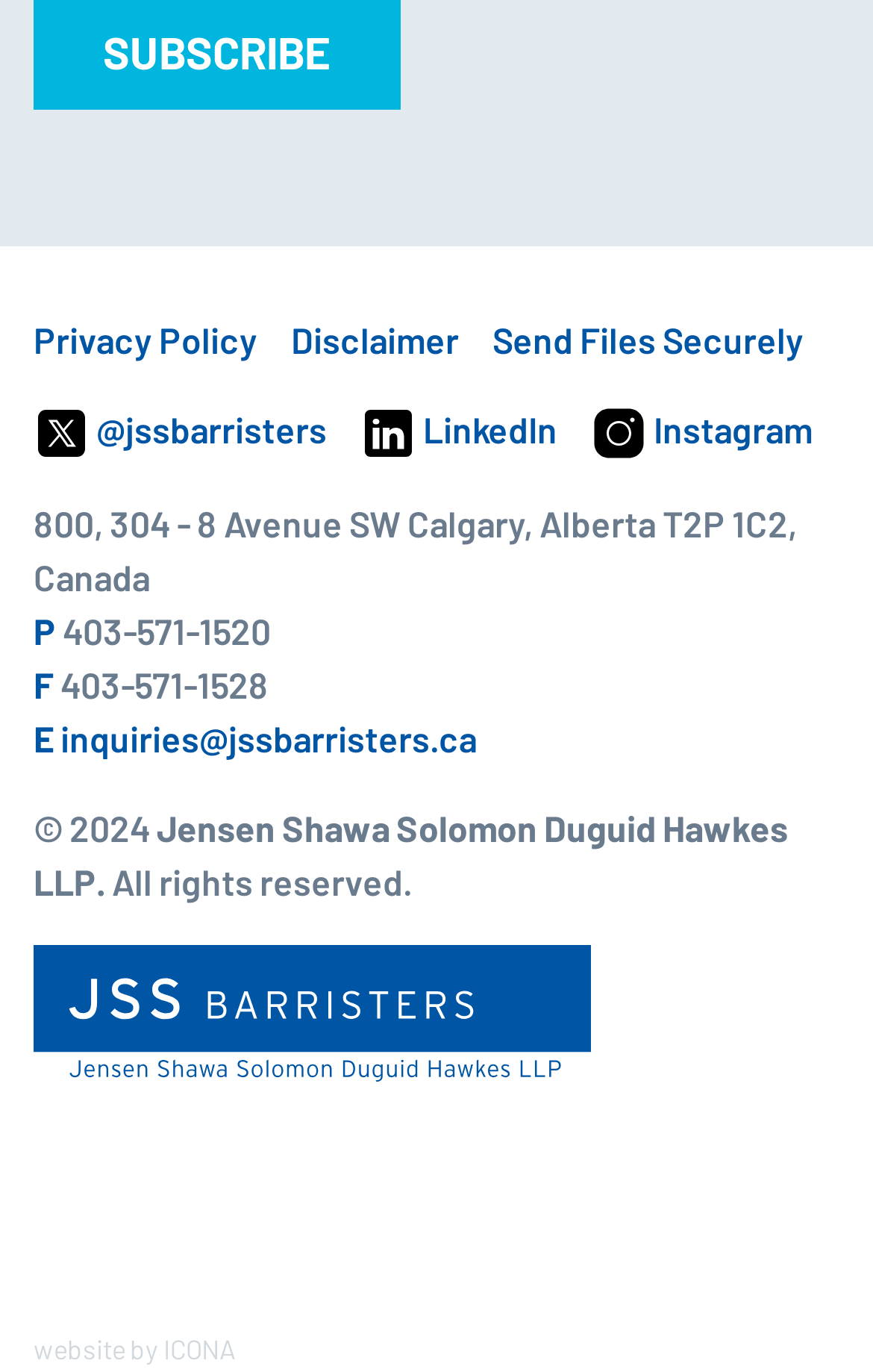Please find the bounding box coordinates of the clickable region needed to complete the following instruction: "Send a message using the contact form". The bounding box coordinates must consist of four float numbers between 0 and 1, i.e., [left, top, right, bottom].

None